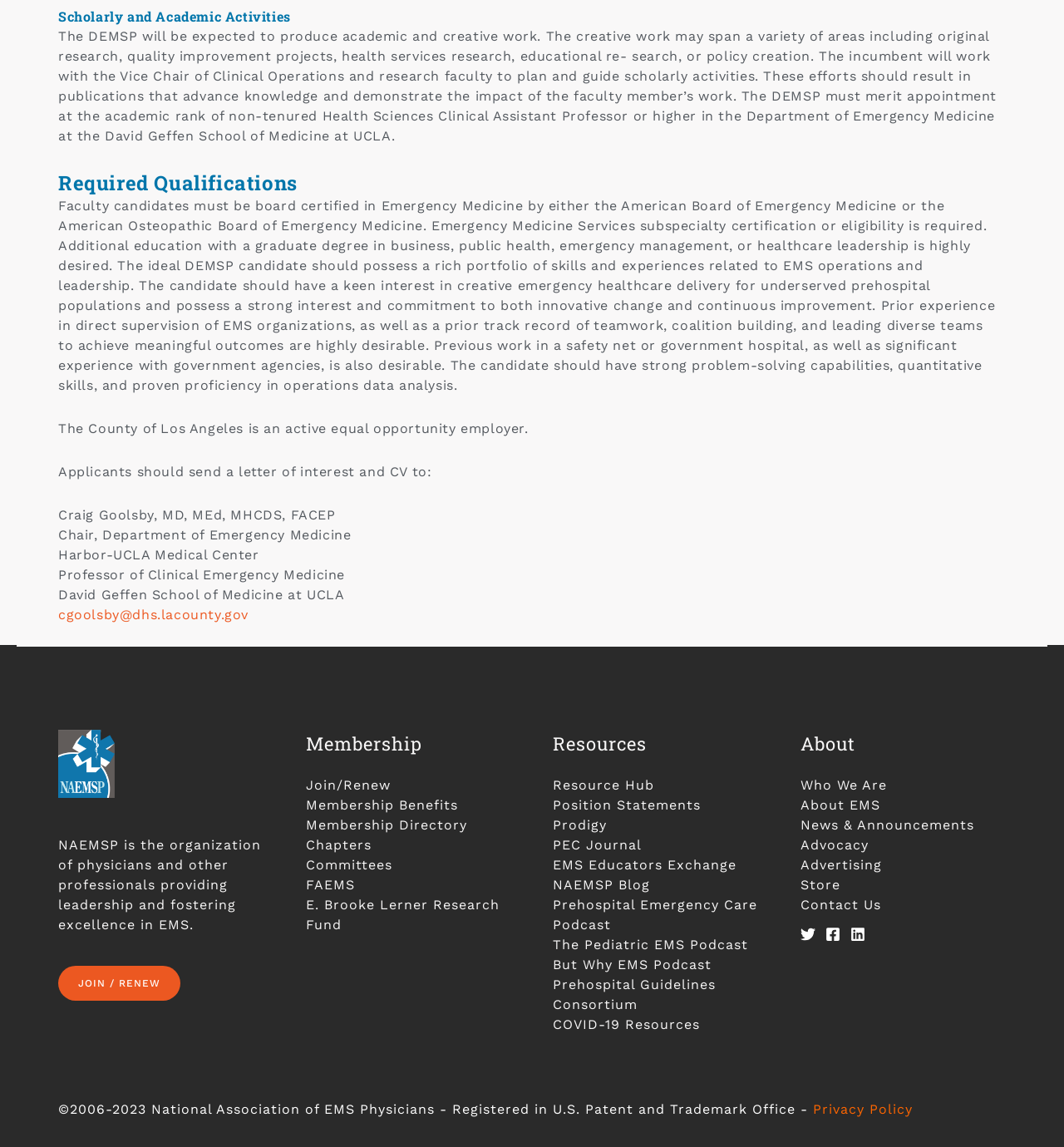Please examine the image and provide a detailed answer to the question: What is the required certification for faculty candidates?

The required certification for faculty candidates can be found in the 'Required Qualifications' section, which states that faculty candidates must be board certified in Emergency Medicine by either the American Board of Emergency Medicine or the American Osteopathic Board of Emergency Medicine.